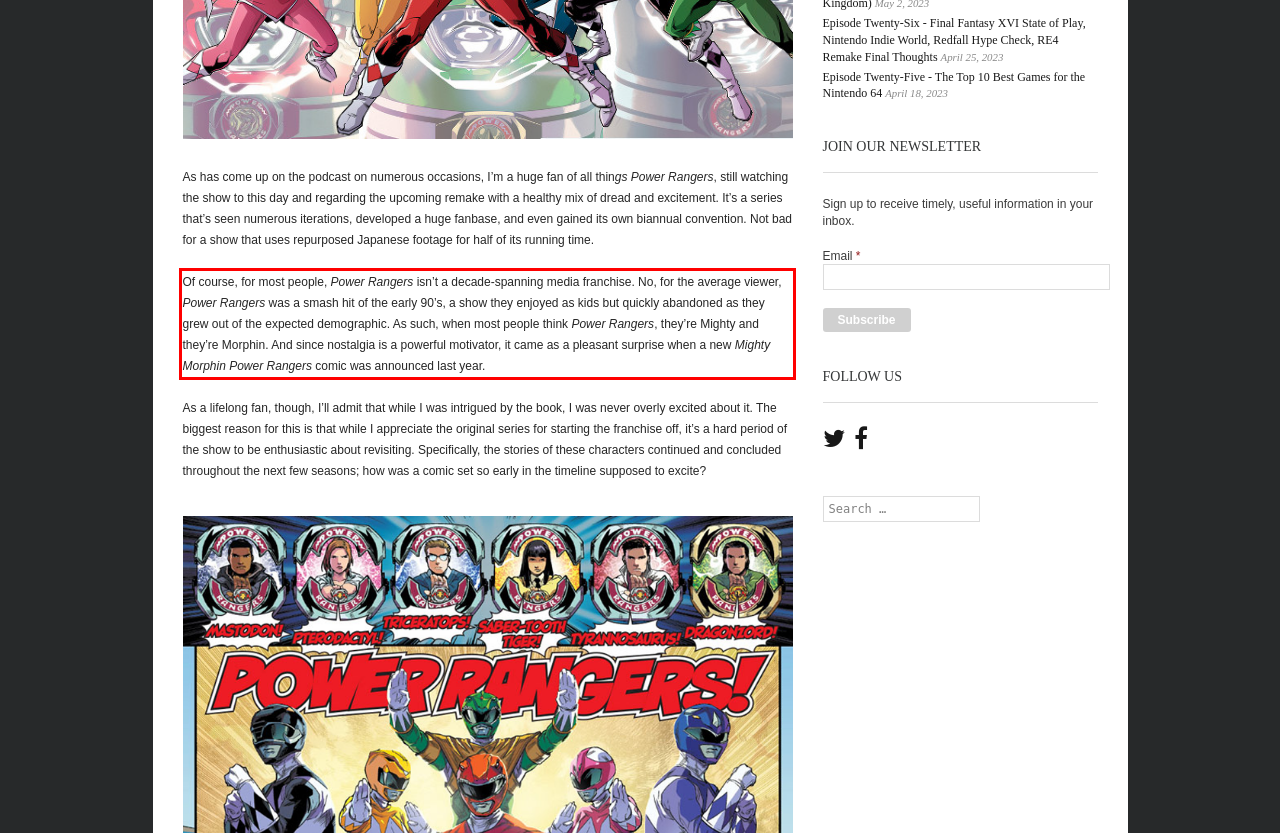Given a webpage screenshot with a red bounding box, perform OCR to read and deliver the text enclosed by the red bounding box.

Of course, for most people, Power Rangers isn’t a decade-spanning media franchise. No, for the average viewer, Power Rangers was a smash hit of the early 90’s, a show they enjoyed as kids but quickly abandoned as they grew out of the expected demographic. As such, when most people think Power Rangers, they’re Mighty and they’re Morphin. And since nostalgia is a powerful motivator, it came as a pleasant surprise when a new Mighty Morphin Power Rangers comic was announced last year.